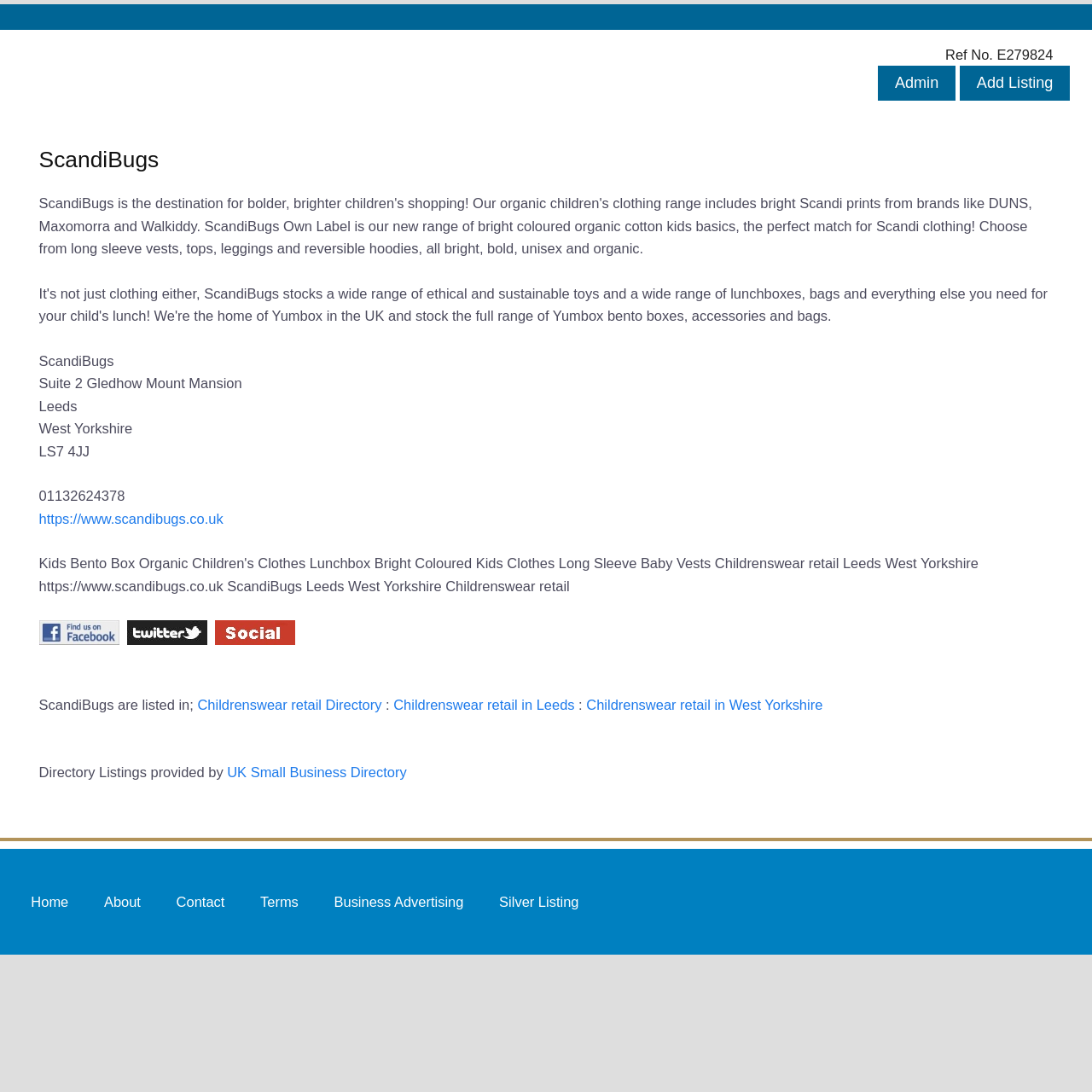Answer the question below with a single word or a brief phrase: 
What social media platforms is ScandiBugs listed on?

Facebook, Twitter